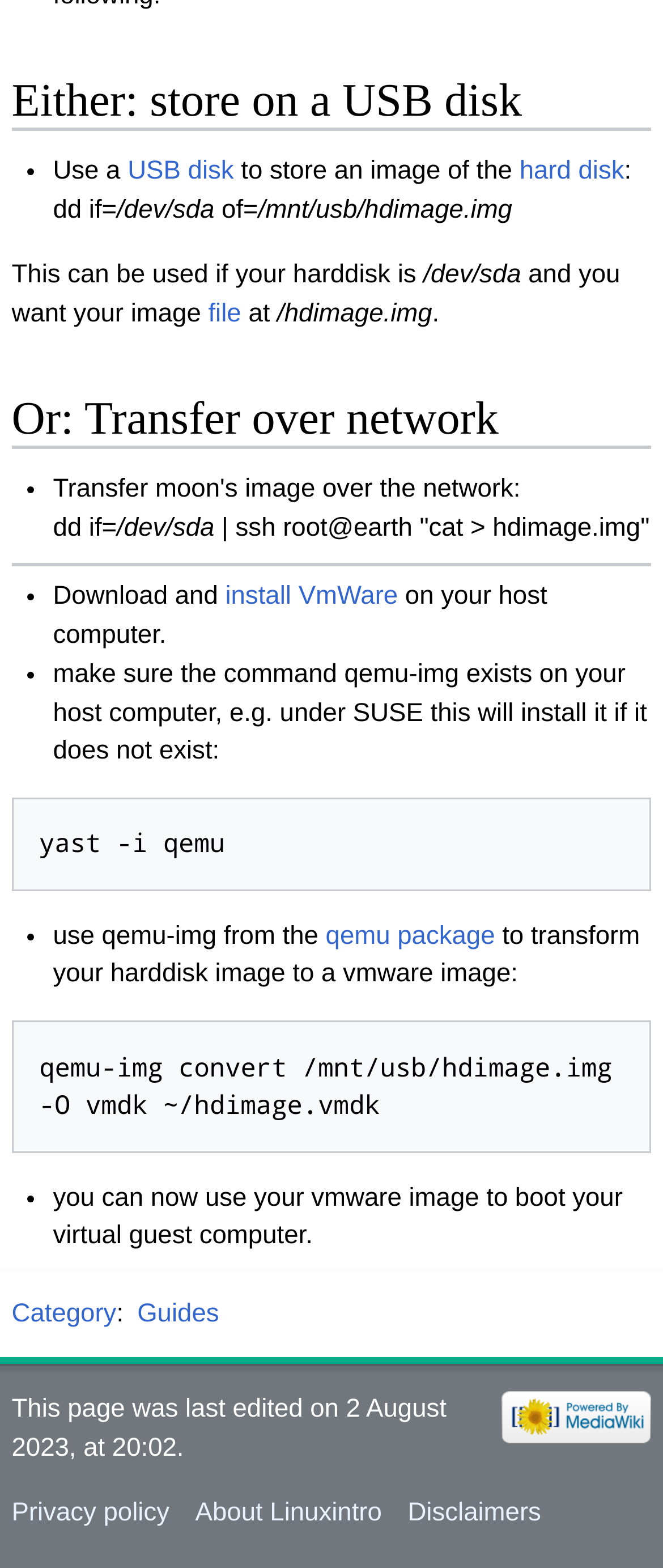Please answer the following question using a single word or phrase: 
What is the category of this guide?

Guides